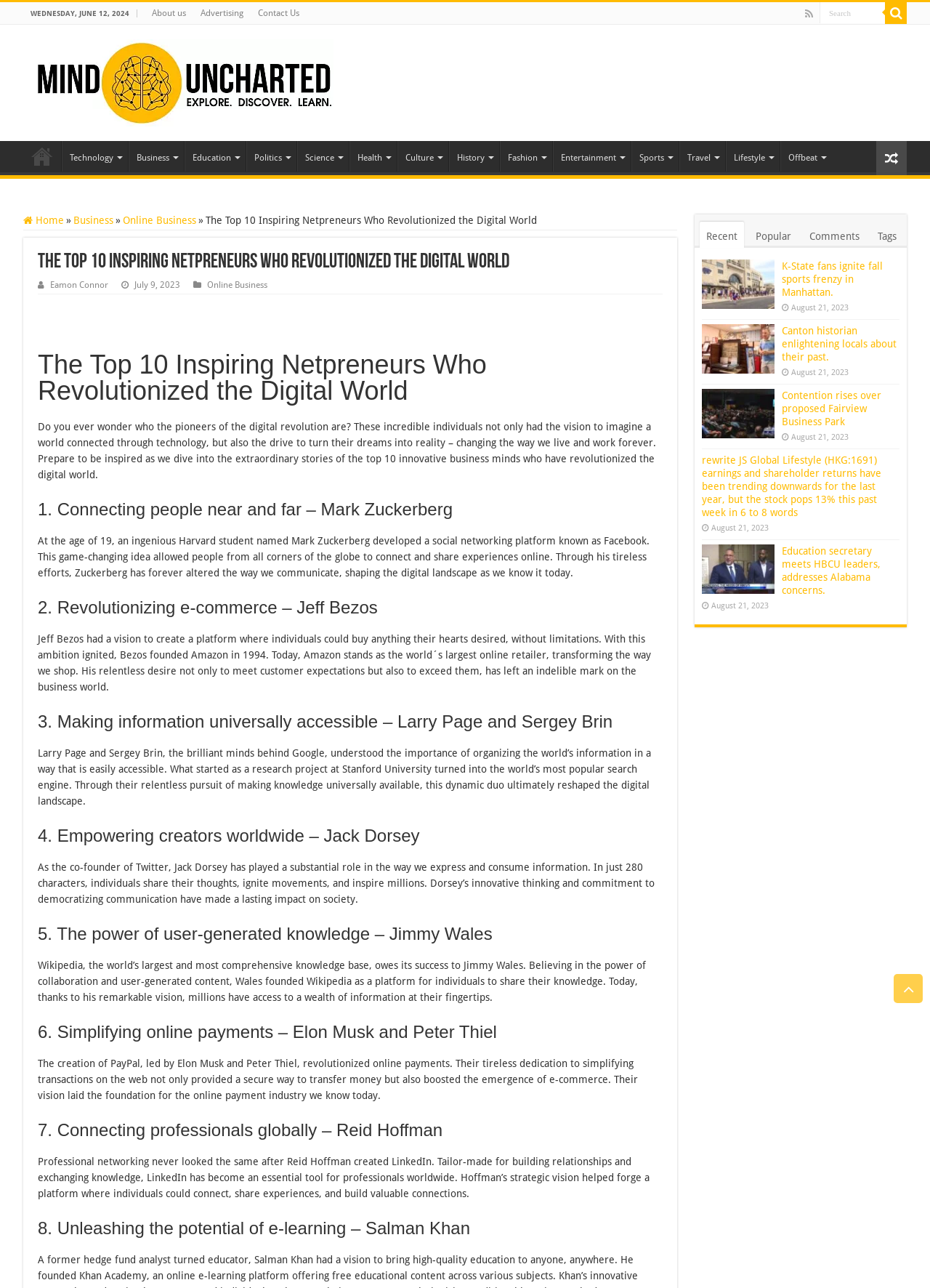Please specify the bounding box coordinates of the clickable region to carry out the following instruction: "Visit the Society of the Third Sophistic website". The coordinates should be four float numbers between 0 and 1, in the format [left, top, right, bottom].

None